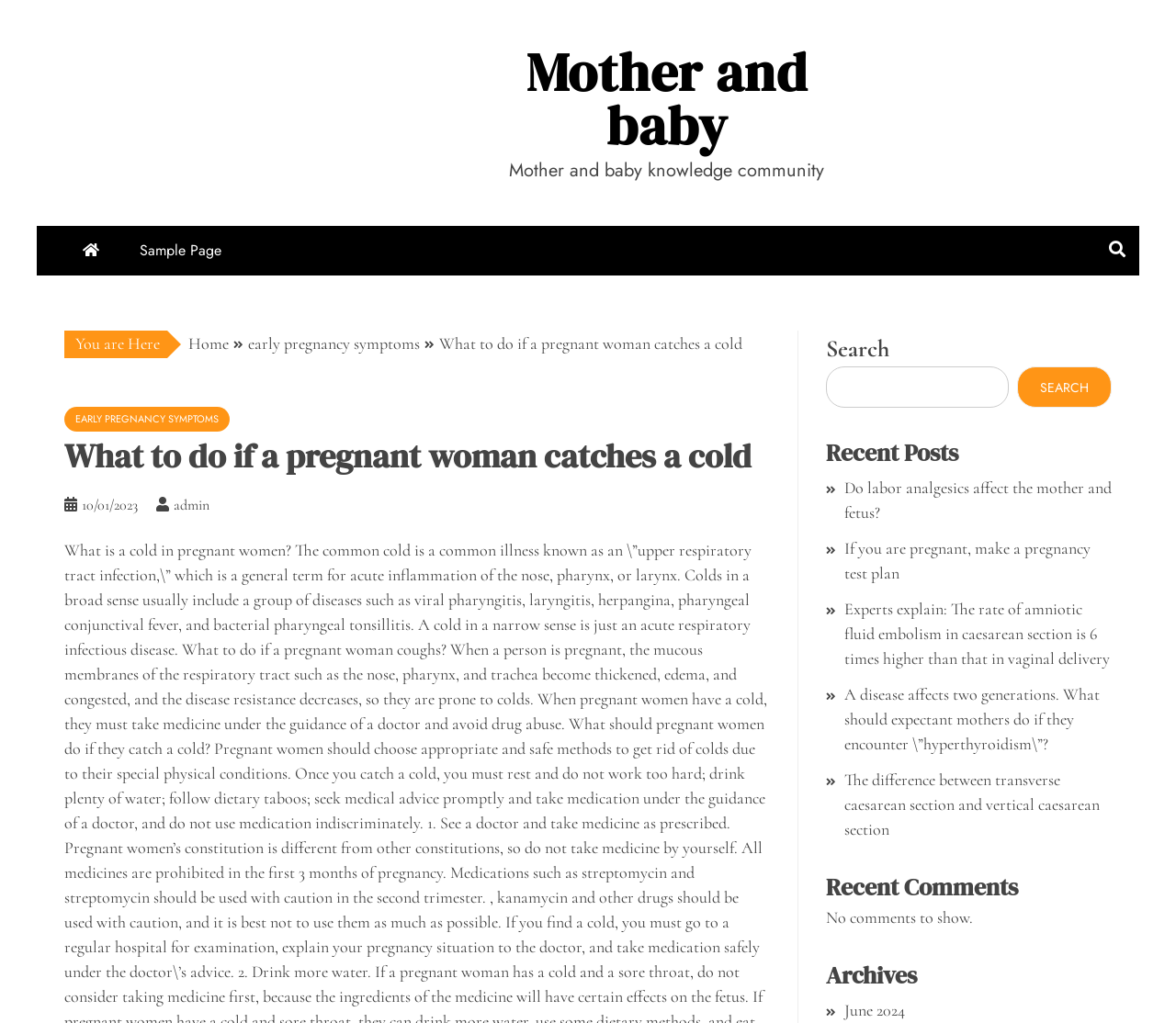Generate the text content of the main heading of the webpage.

What to do if a pregnant woman catches a cold